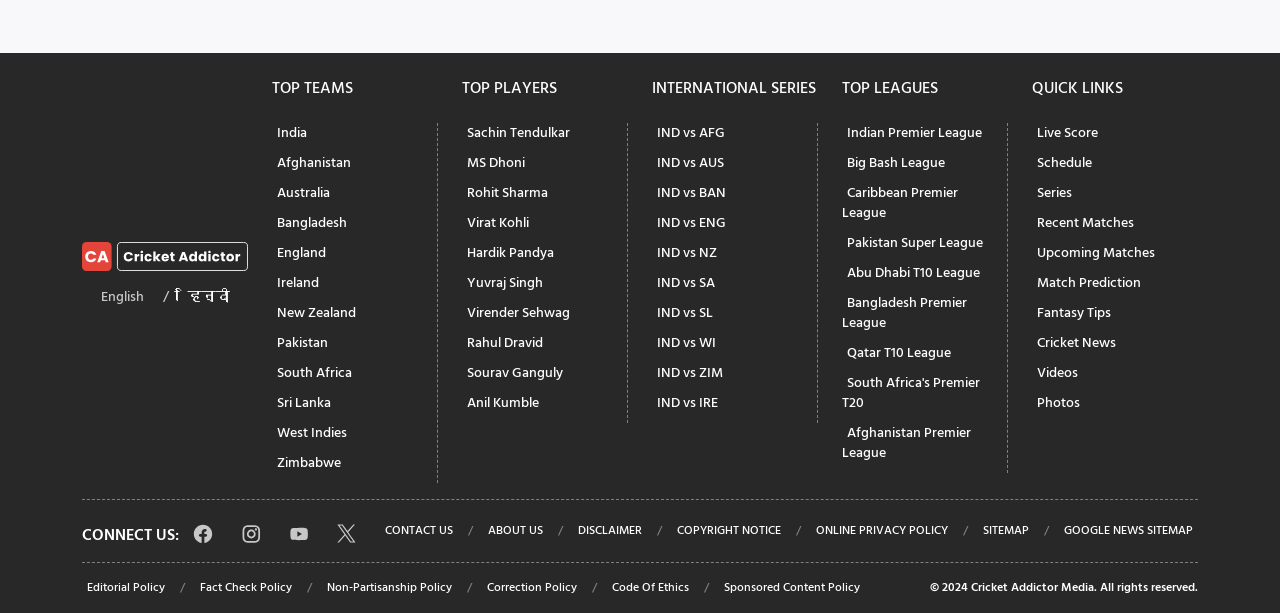What is the name of the website?
Please answer the question with a detailed response using the information from the screenshot.

The name of the website can be found at the top left corner of the webpage, where it says 'Cricketaddictor' in the image element.